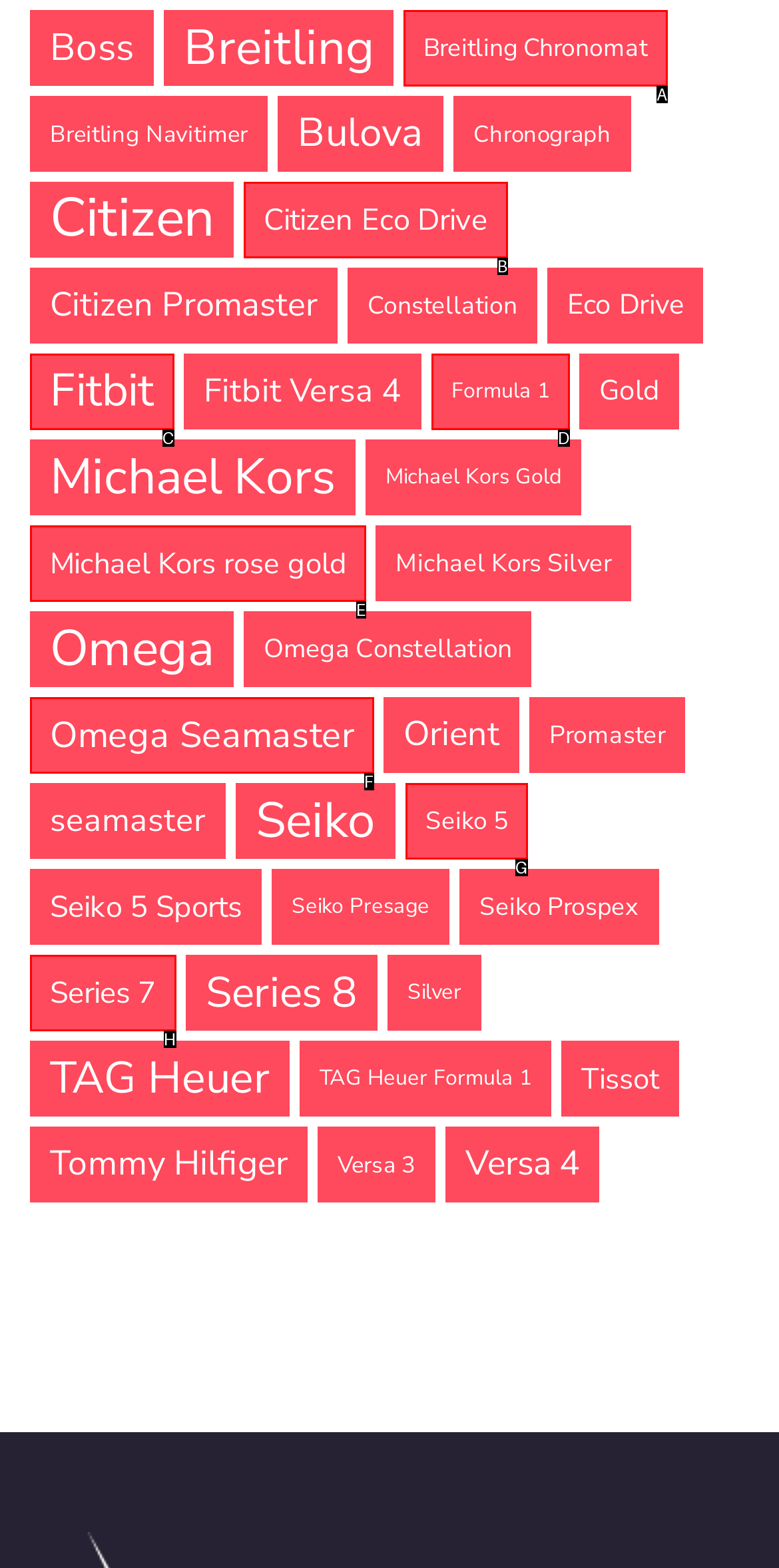Tell me which one HTML element best matches the description: Michael Kors rose gold Answer with the option's letter from the given choices directly.

E